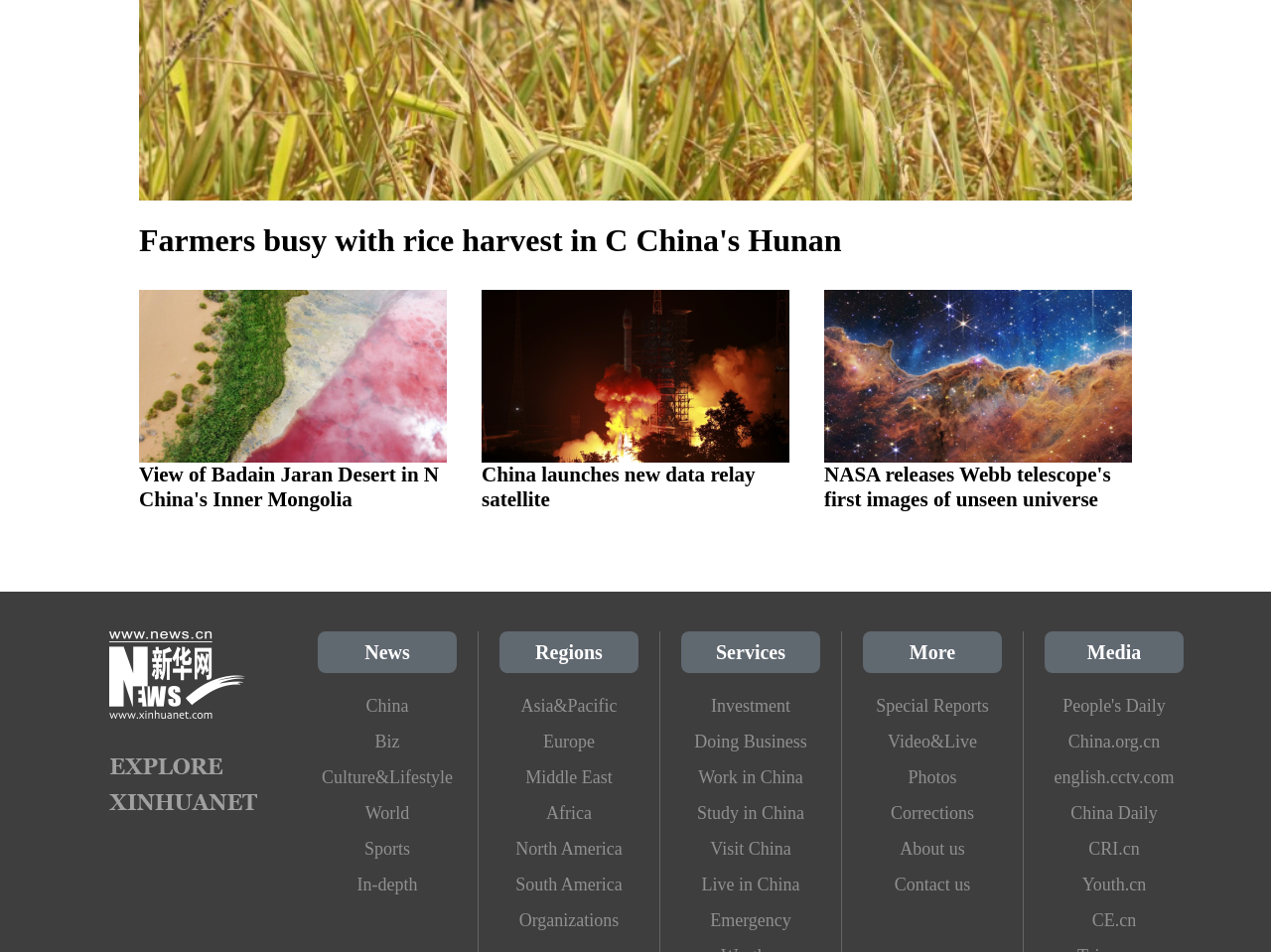What is the name of the telescope mentioned in the fifth news article?
Carefully examine the image and provide a detailed answer to the question.

The fifth news article is about NASA releasing the first images of the unseen universe taken by the Webb telescope, as indicated by the heading 'NASA releases Webb telescope's first images of unseen universe' and the corresponding link and image.